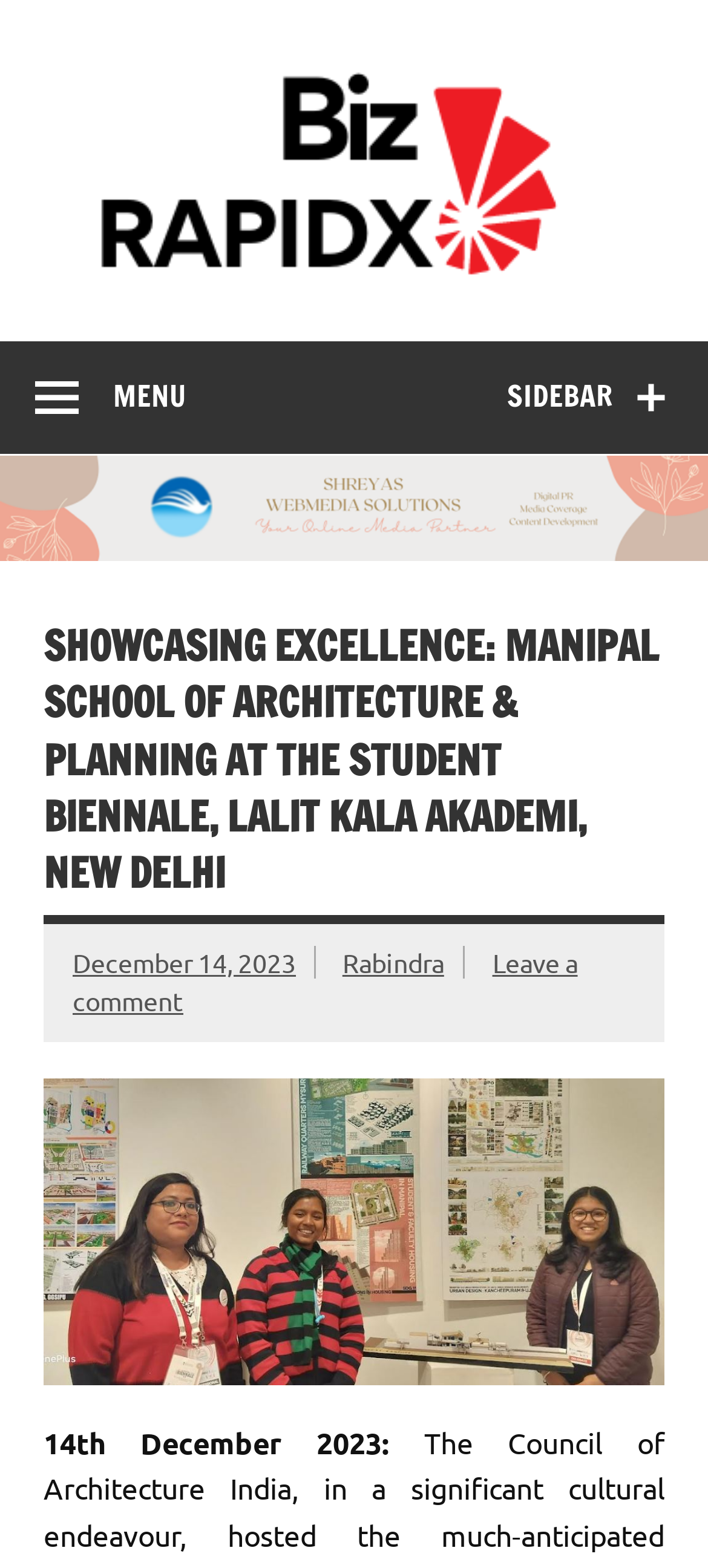Who is the author of the article?
Refer to the image and provide a thorough answer to the question.

By analyzing the webpage, I found the link 'Rabindra' which is likely to be the author of the article.